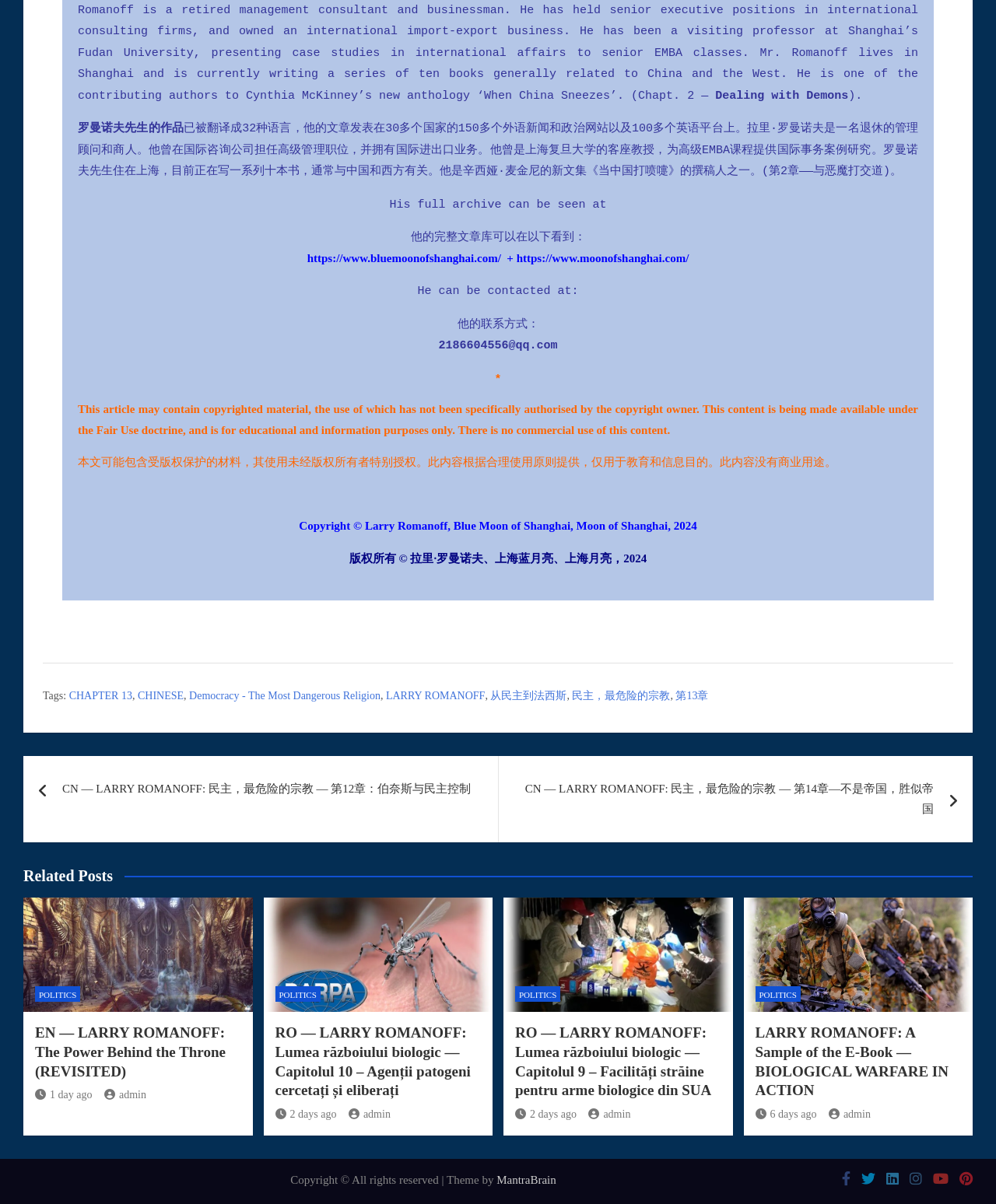What is the author's full name? From the image, respond with a single word or brief phrase.

Larry Romanoff